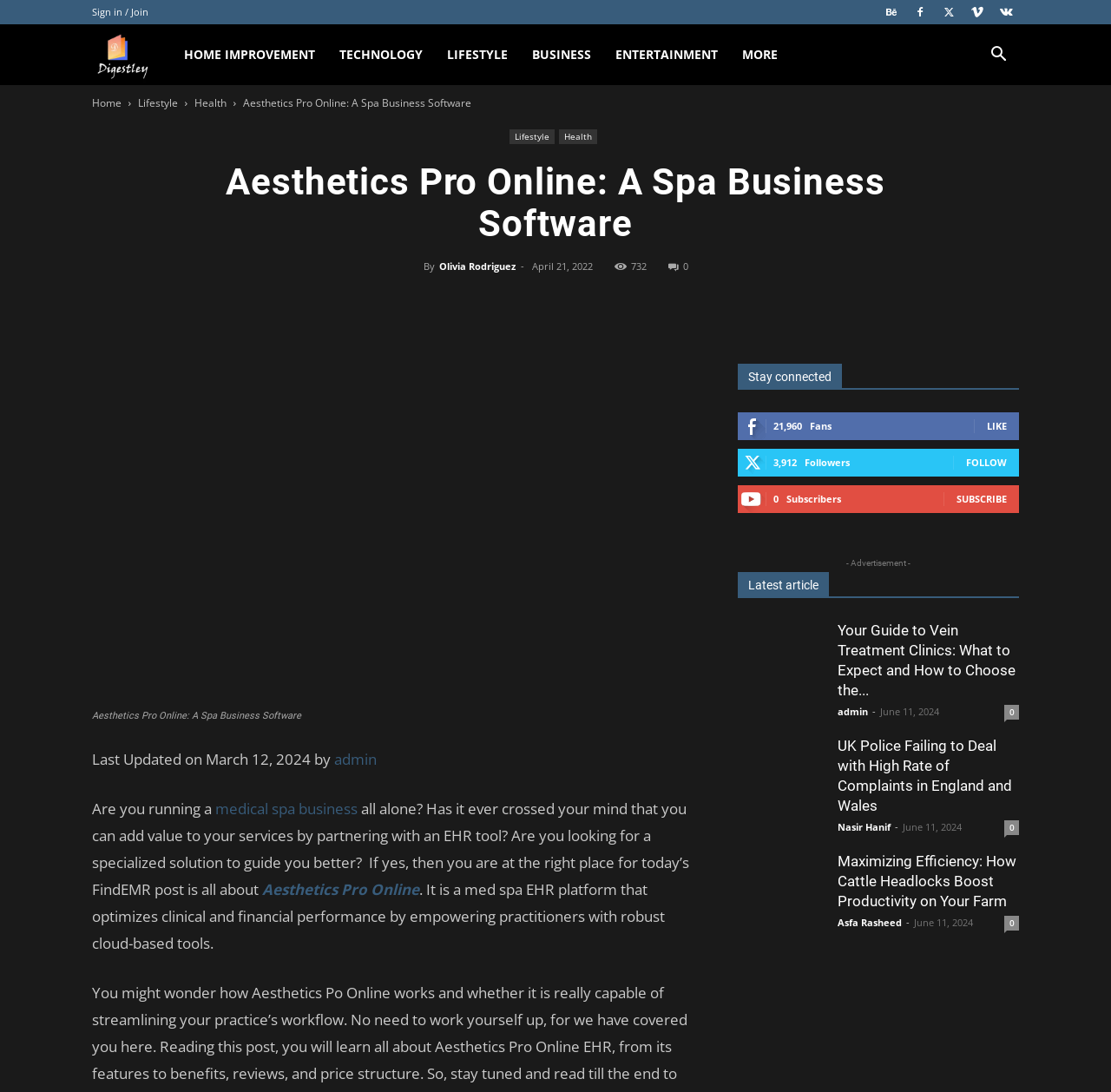Please find the bounding box coordinates of the element that needs to be clicked to perform the following instruction: "Click on Sign in / Join". The bounding box coordinates should be four float numbers between 0 and 1, represented as [left, top, right, bottom].

[0.083, 0.005, 0.134, 0.017]